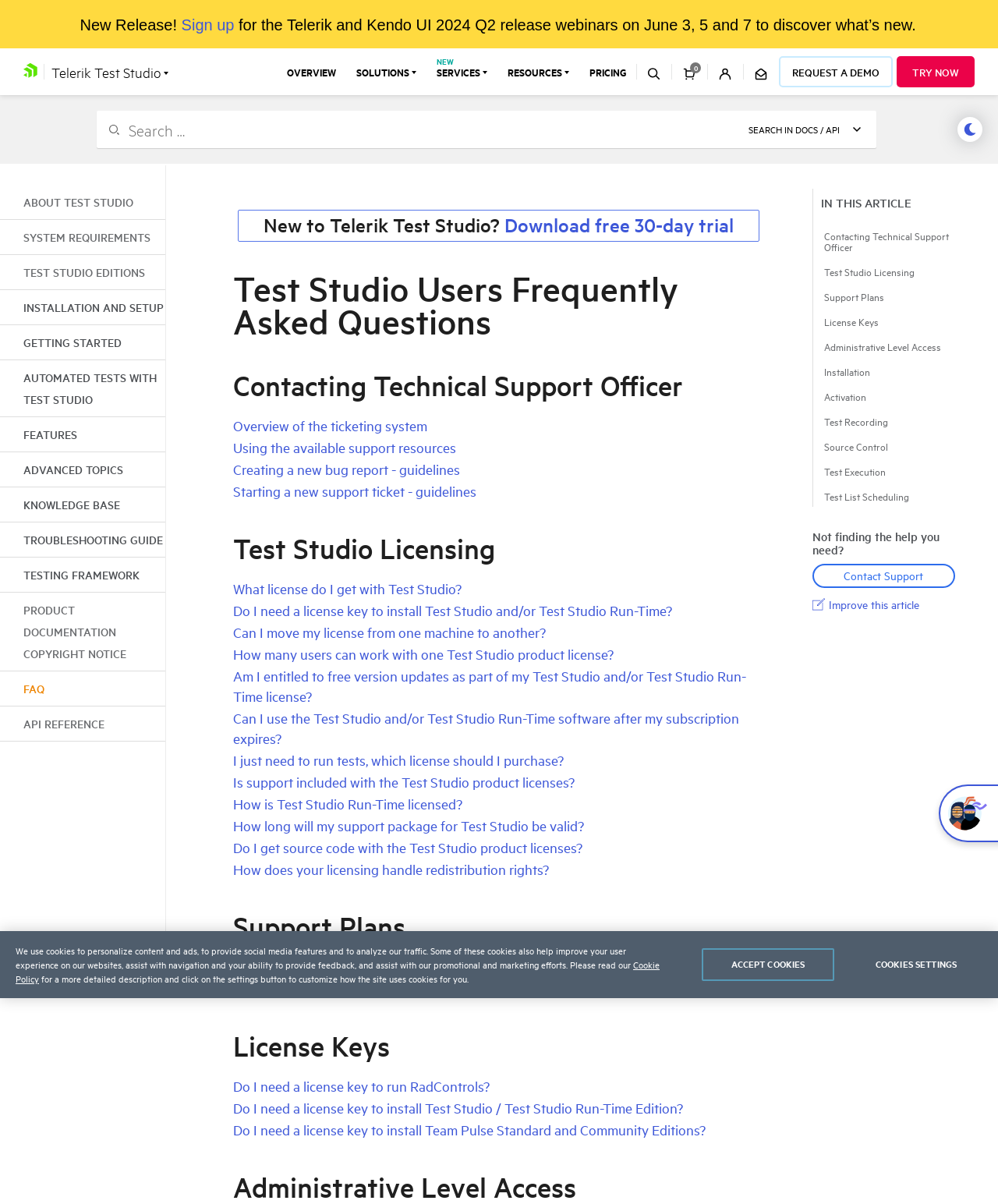Could you specify the bounding box coordinates for the clickable section to complete the following instruction: "Try now"?

[0.898, 0.047, 0.977, 0.073]